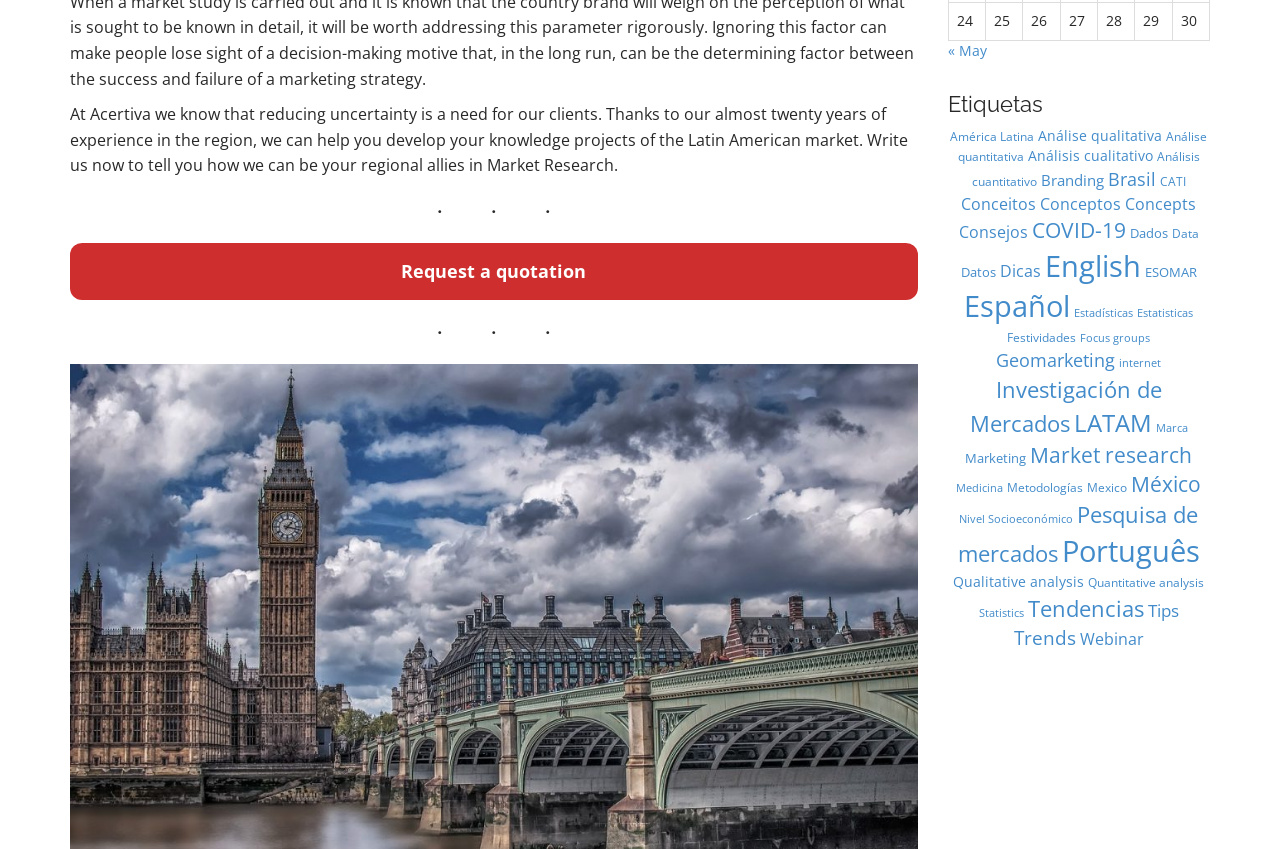Determine the bounding box coordinates of the element's region needed to click to follow the instruction: "View 'Investigación de Mercados'". Provide these coordinates as four float numbers between 0 and 1, formatted as [left, top, right, bottom].

[0.758, 0.44, 0.908, 0.517]